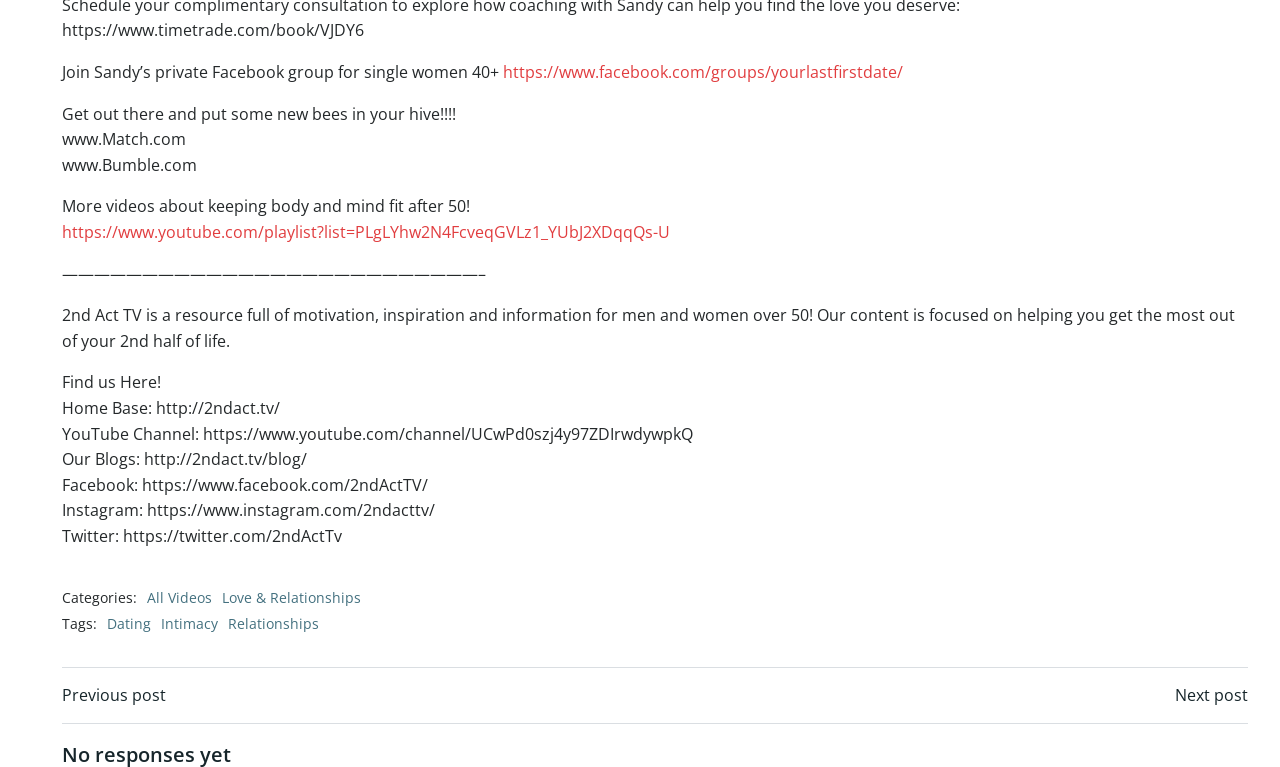Predict the bounding box coordinates for the UI element described as: "Love & Relationships". The coordinates should be four float numbers between 0 and 1, presented as [left, top, right, bottom].

[0.173, 0.766, 0.282, 0.795]